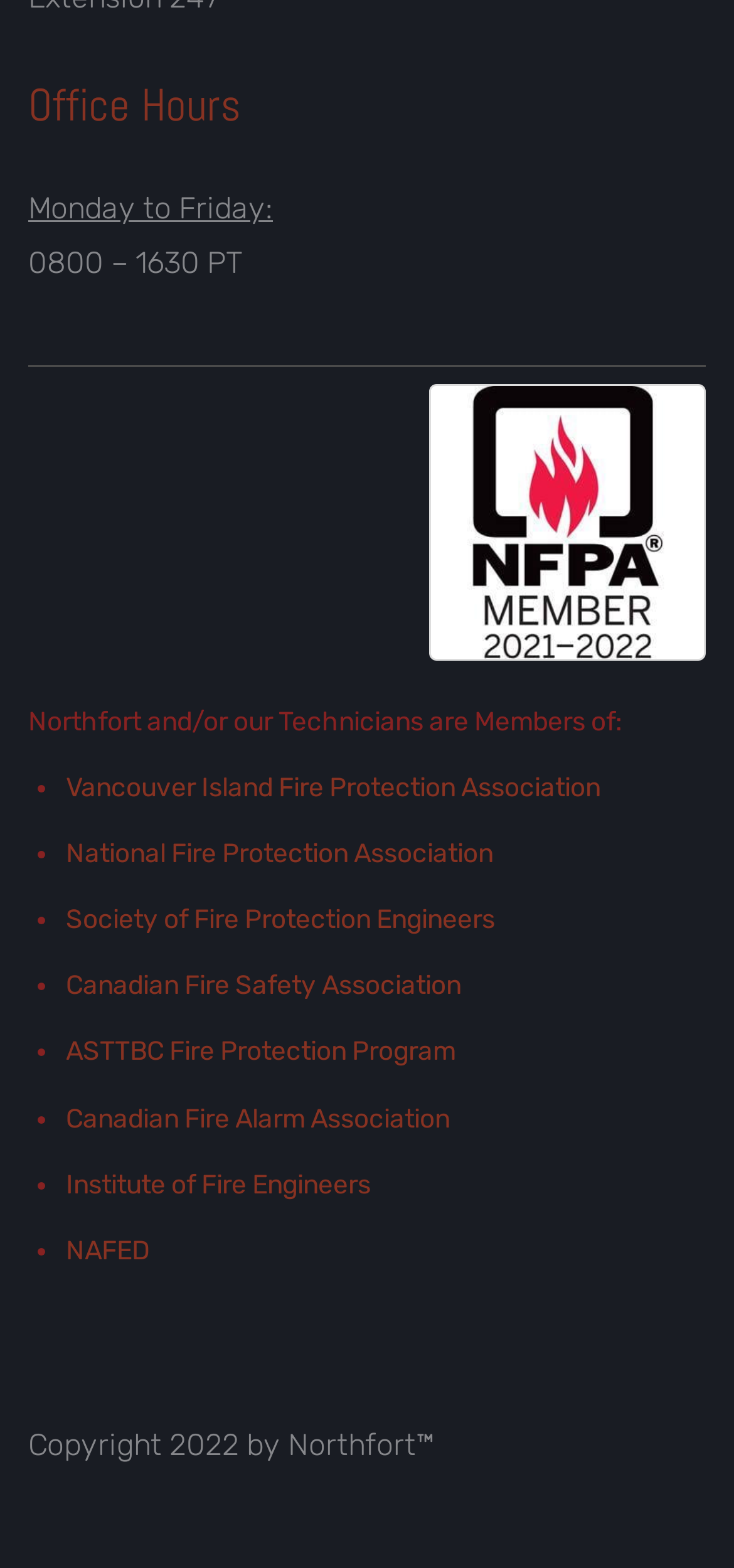What are the office hours?
Based on the visual, give a brief answer using one word or a short phrase.

0800 – 1630 PT